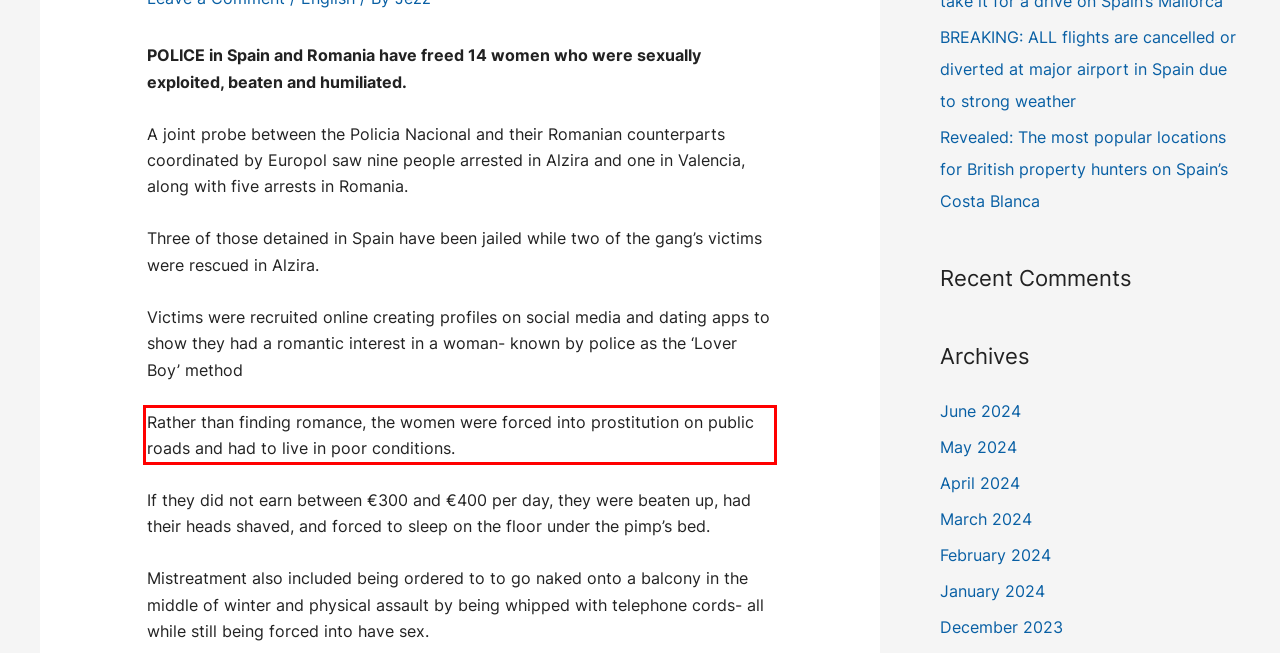You are given a screenshot of a webpage with a UI element highlighted by a red bounding box. Please perform OCR on the text content within this red bounding box.

Rather than finding romance, the women were forced into prostitution on public roads and had to live in poor conditions.